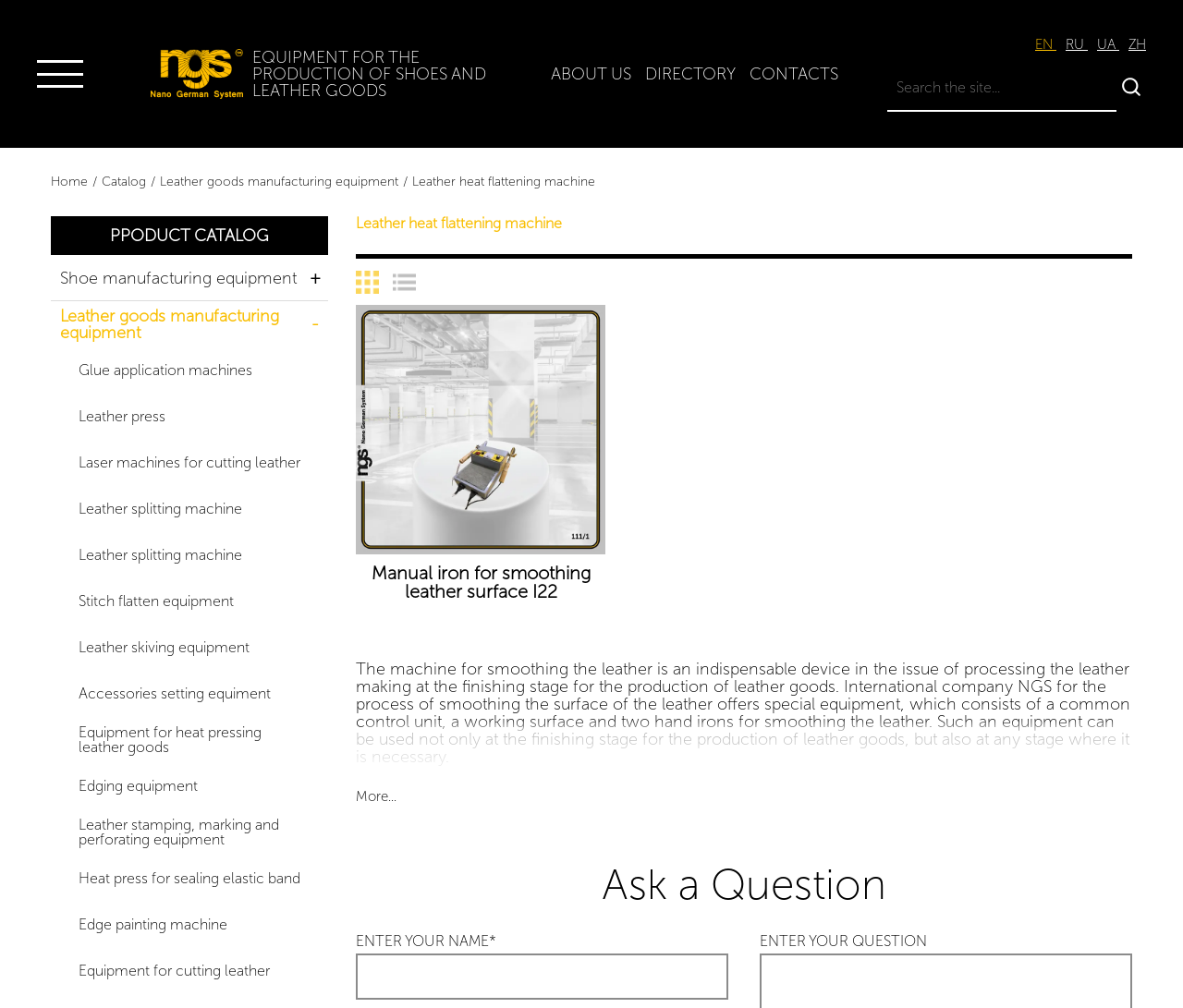Locate the bounding box coordinates of the area that needs to be clicked to fulfill the following instruction: "View the image". The coordinates should be in the format of four float numbers between 0 and 1, namely [left, top, right, bottom].

None